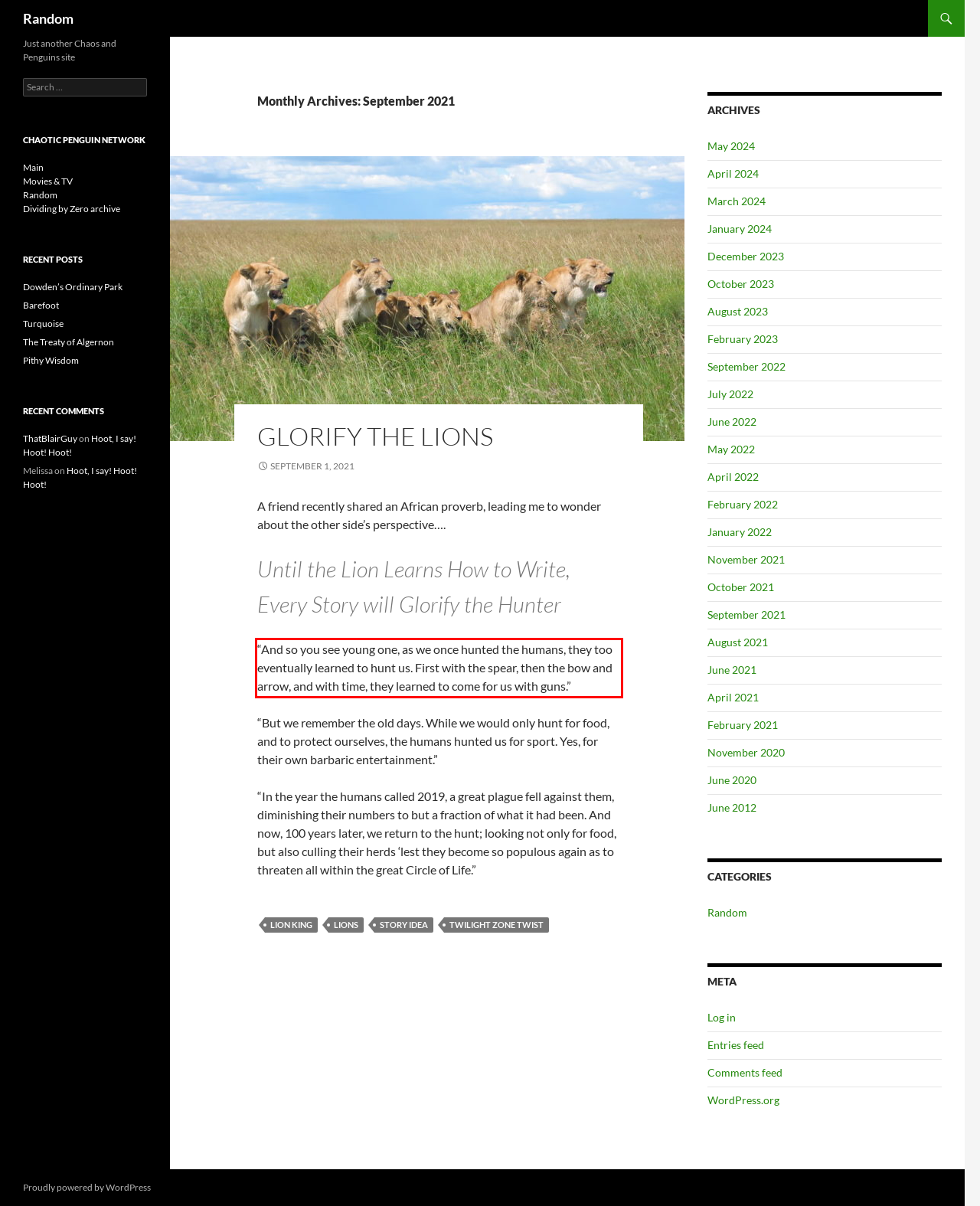Given a screenshot of a webpage containing a red rectangle bounding box, extract and provide the text content found within the red bounding box.

“And so you see young one, as we once hunted the humans, they too eventually learned to hunt us. First with the spear, then the bow and arrow, and with time, they learned to come for us with guns.”